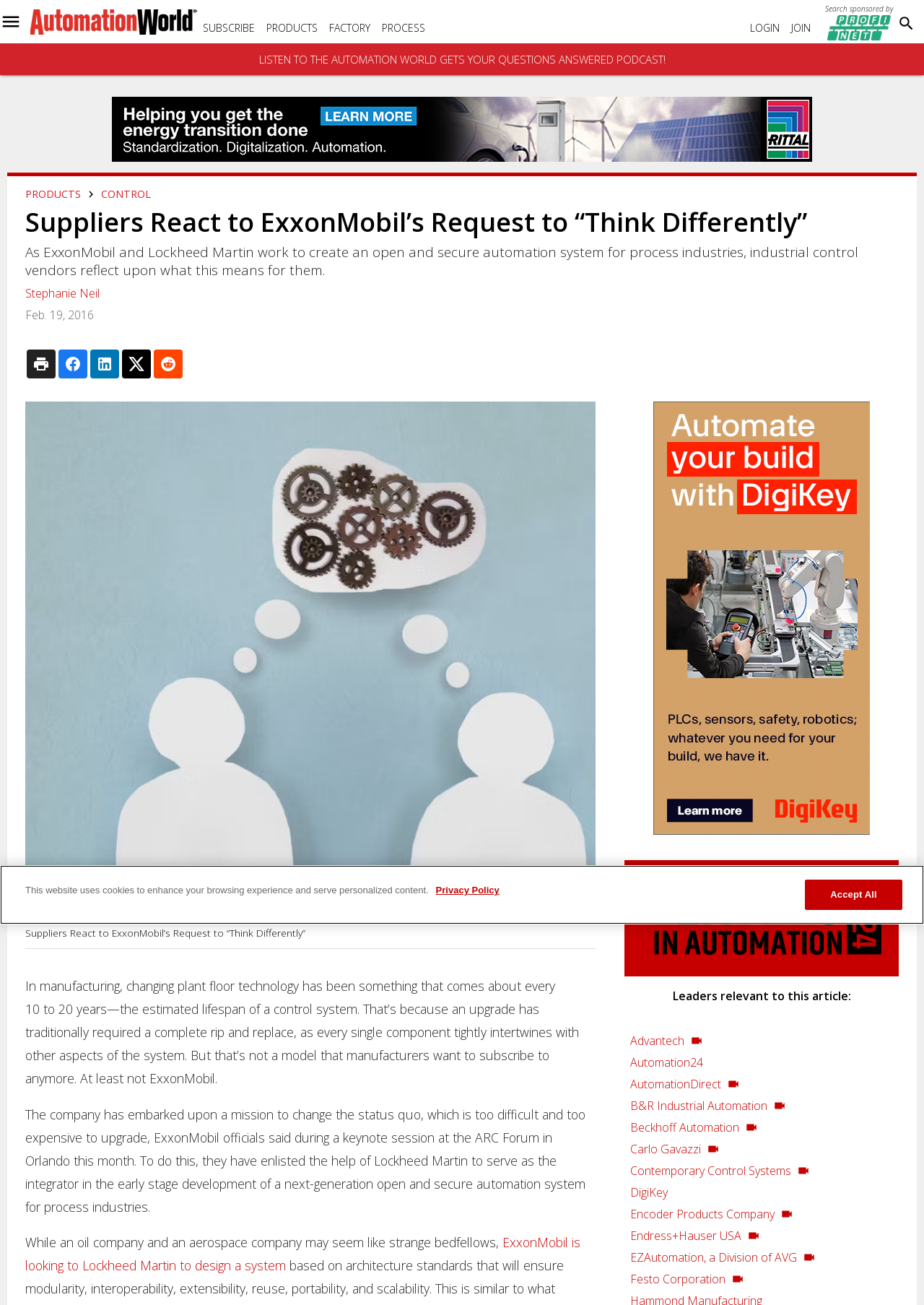How often do manufacturers typically upgrade their control systems?
Using the details from the image, give an elaborate explanation to answer the question.

I found this information in the article, which states that in manufacturing, changing plant floor technology has traditionally occurred every 10 to 20 years, which is the estimated lifespan of a control system.